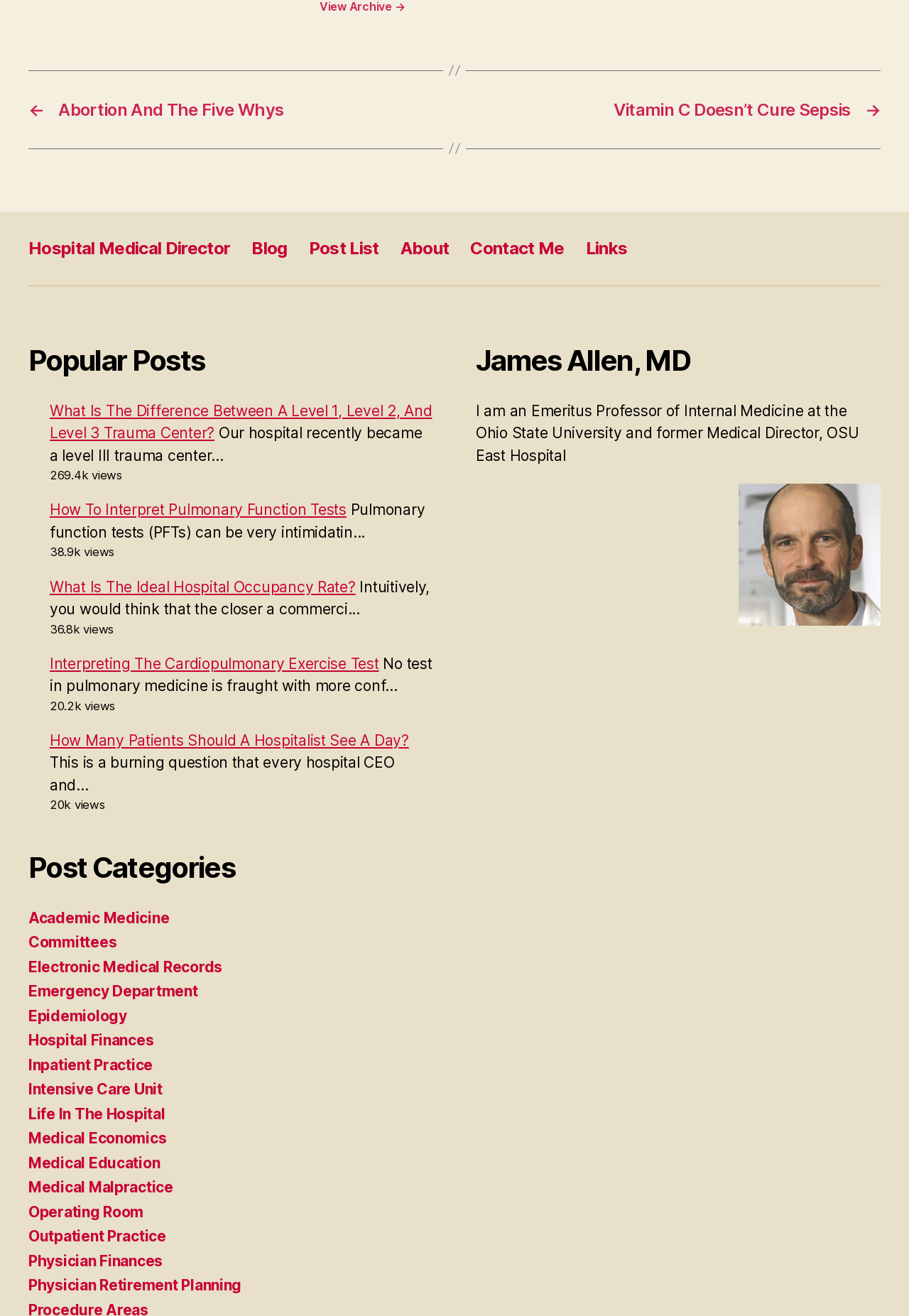What is the title of the first popular post?
Use the image to give a comprehensive and detailed response to the question.

I looked at the list of popular posts and found the first one, which is a link with the title 'What Is The Difference Between A Level 1, Level 2, And Level 3 Trauma Center?'.